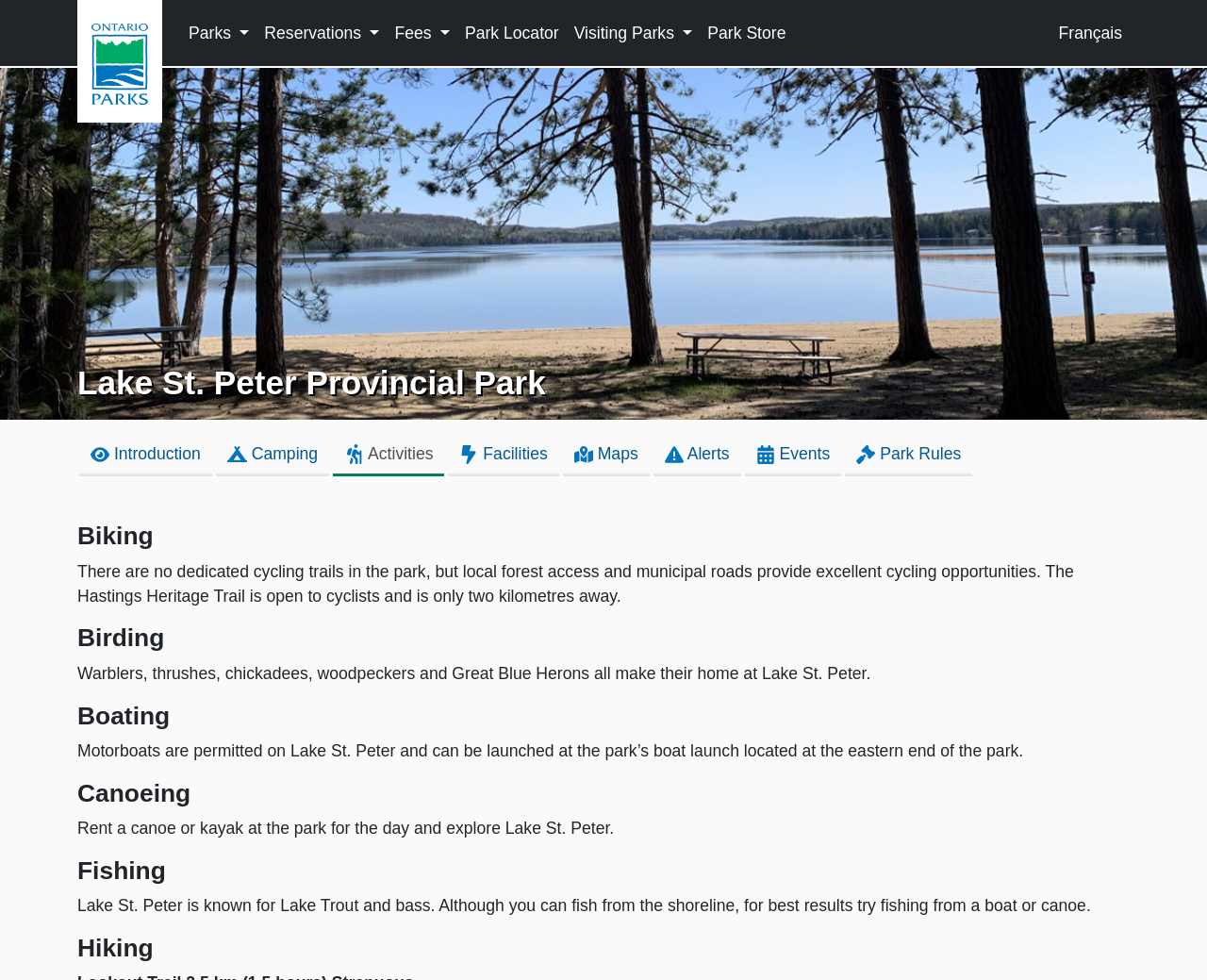Is motorboating allowed on the lake?
From the image, respond using a single word or phrase.

Yes